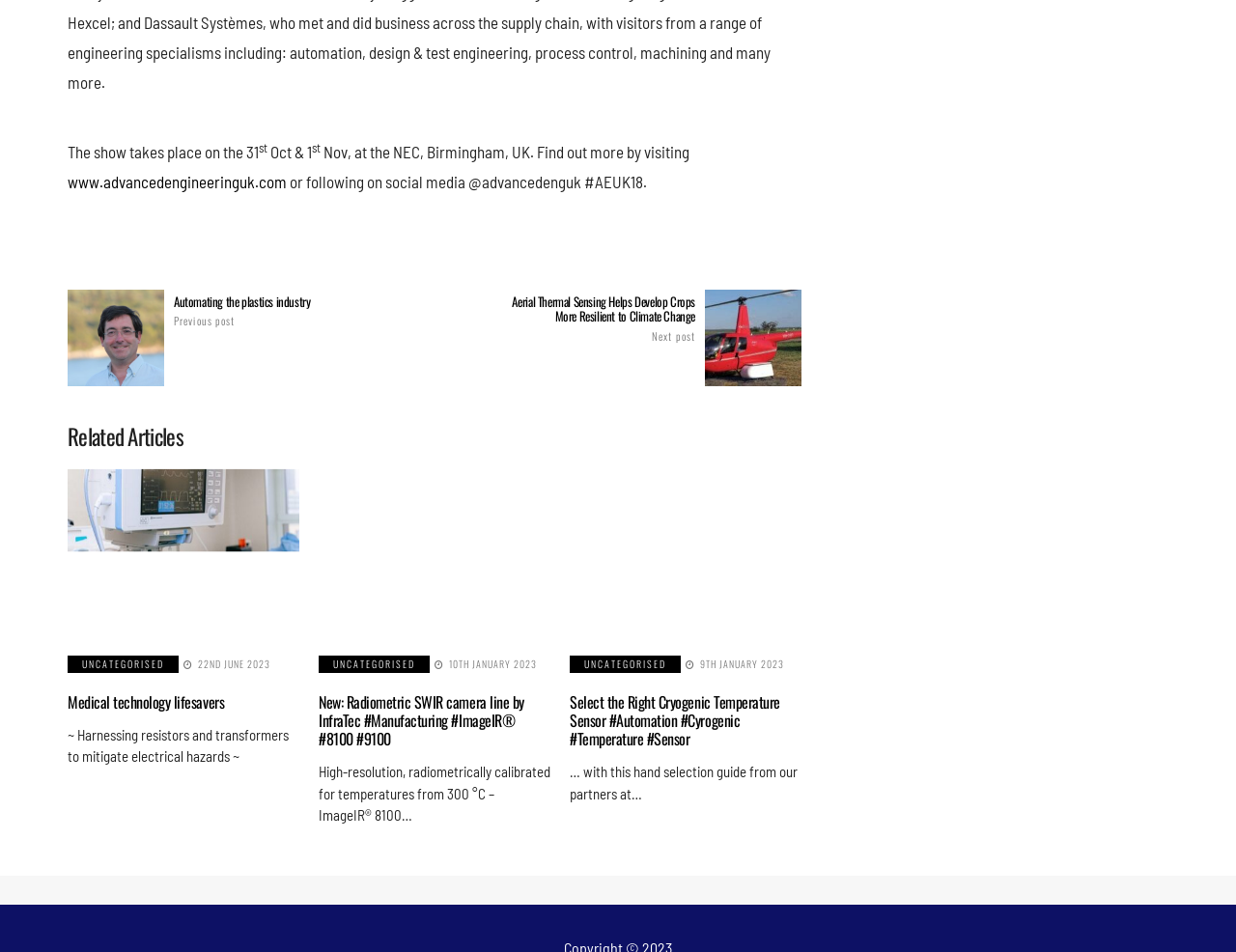Determine the bounding box coordinates of the clickable element necessary to fulfill the instruction: "Read the article about Medical technology lifesavers". Provide the coordinates as four float numbers within the 0 to 1 range, i.e., [left, top, right, bottom].

[0.055, 0.493, 0.242, 0.663]